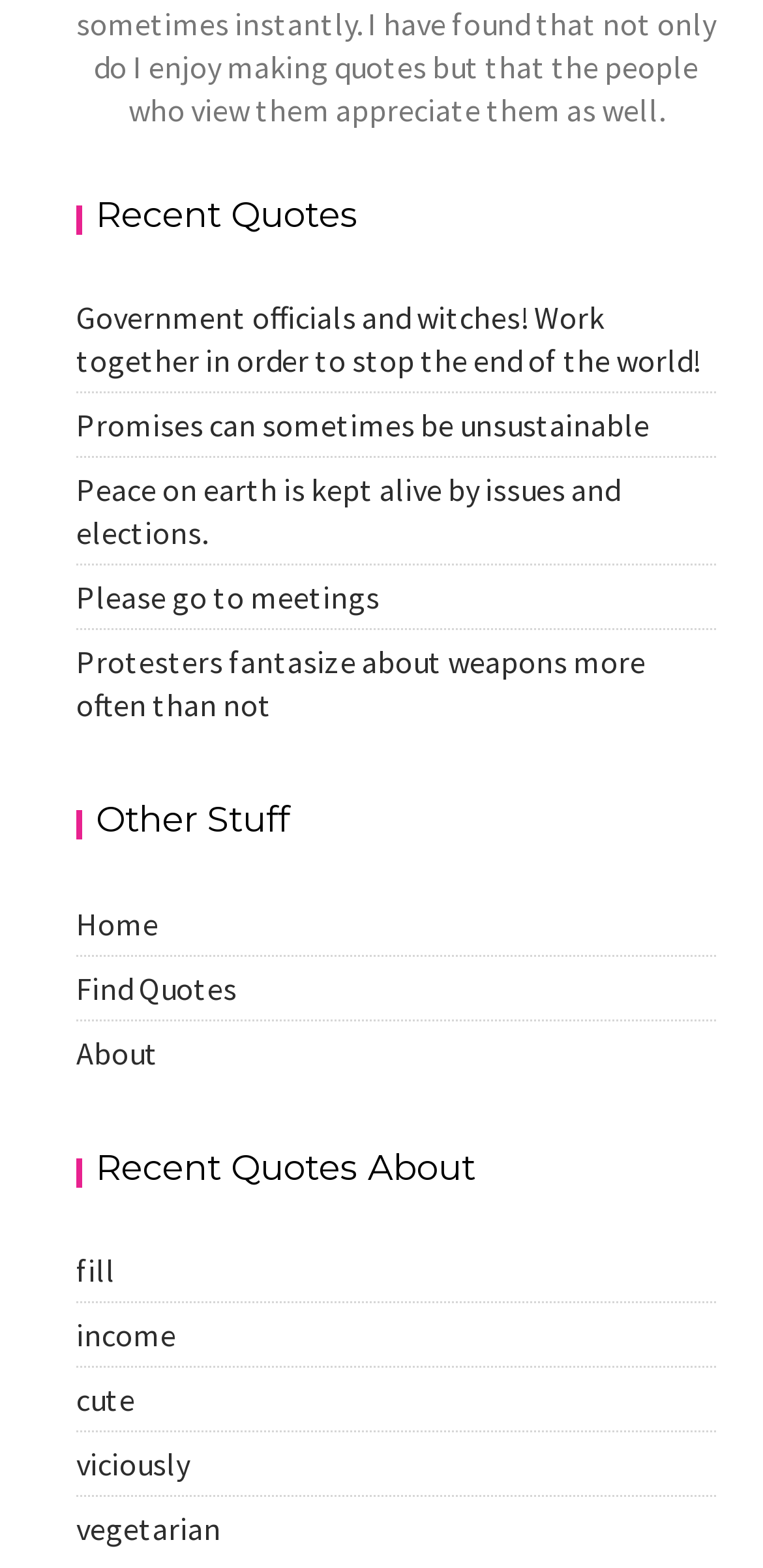Please determine the bounding box coordinates for the UI element described here. Use the format (top-left x, top-left y, bottom-right x, bottom-right y) with values bounded between 0 and 1: 5 days ago

None